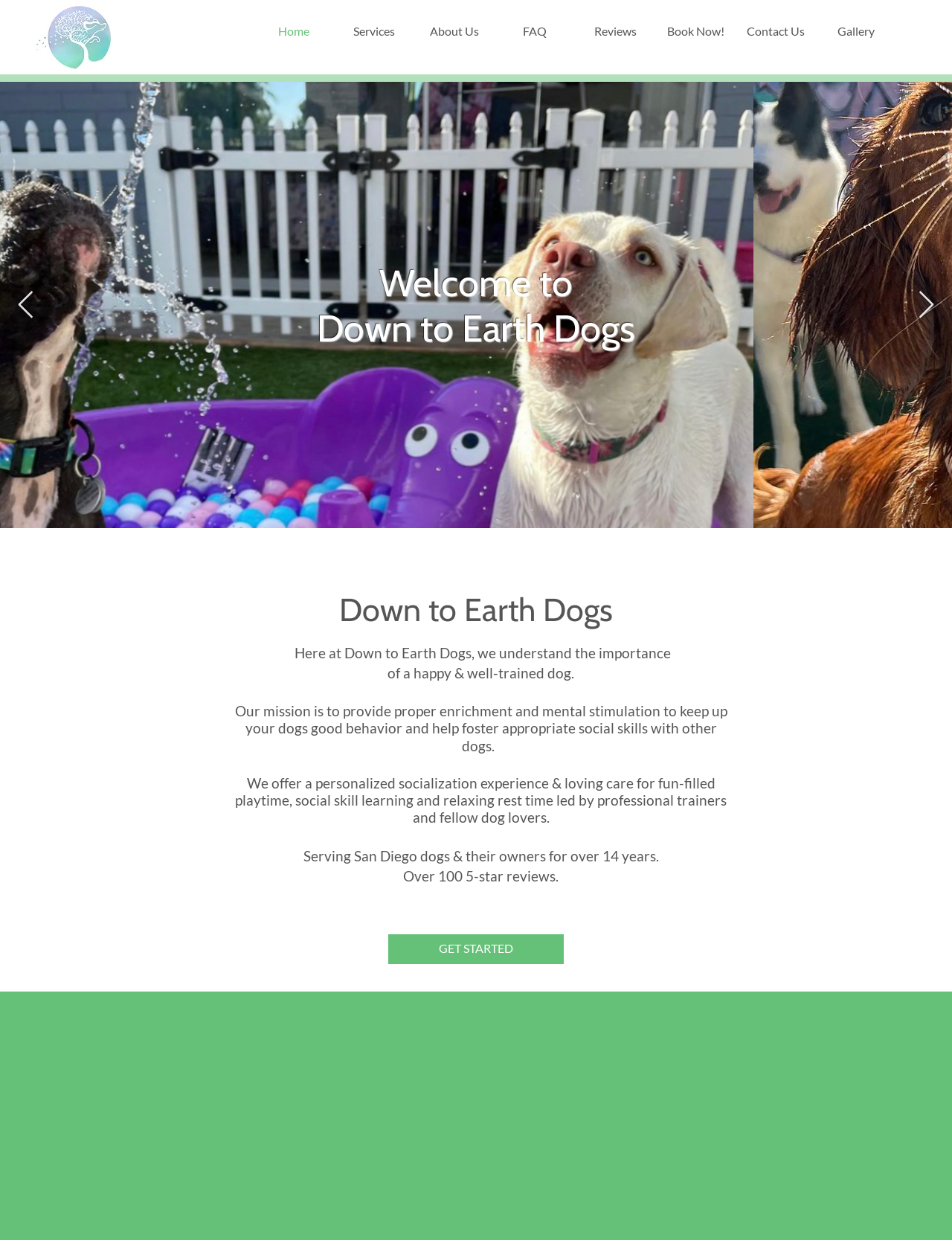Answer the following inquiry with a single word or phrase:
What is the purpose of the 'Next Item' button?

To navigate to the next item